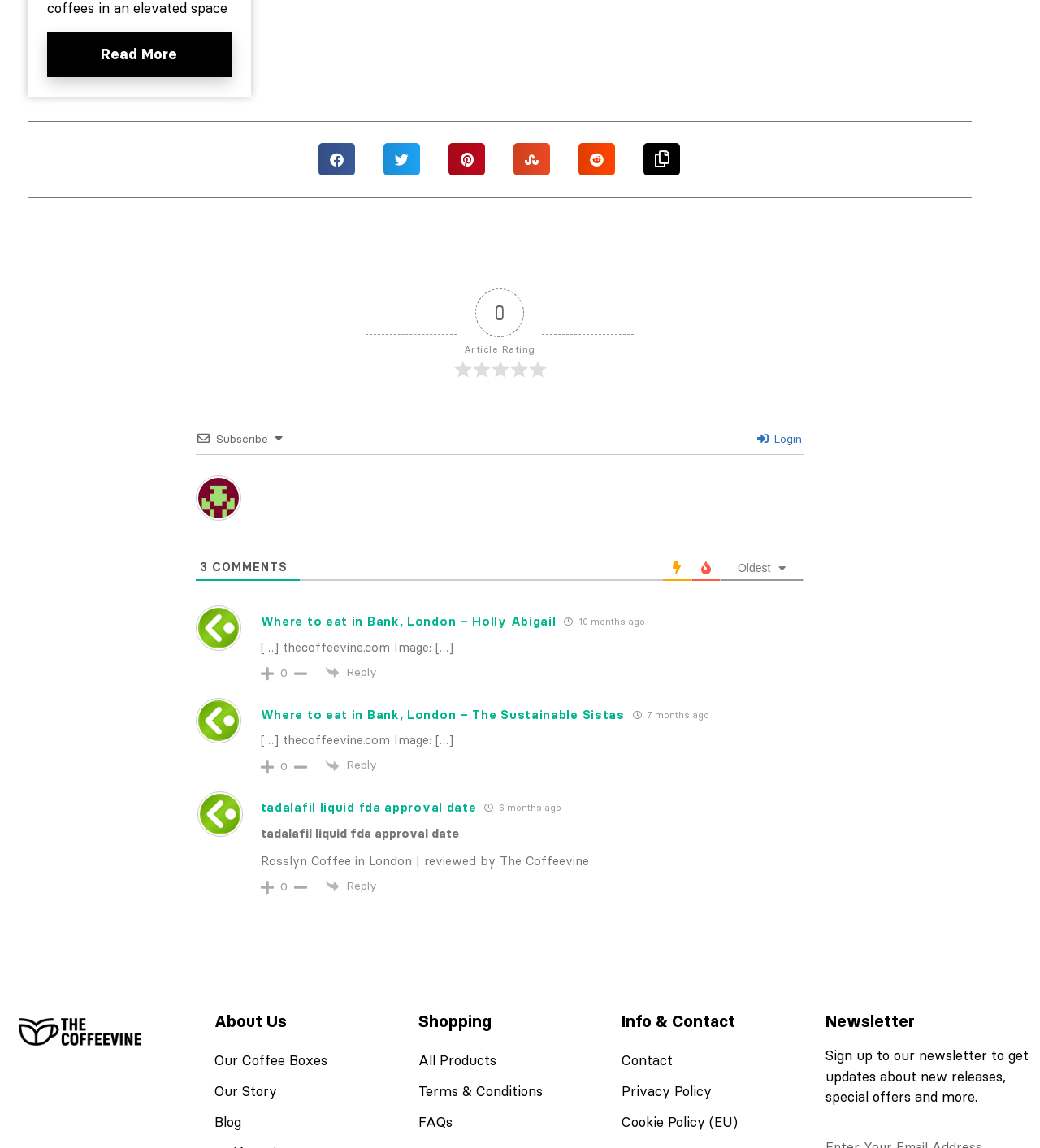Please mark the bounding box coordinates of the area that should be clicked to carry out the instruction: "Click the 'Reply' button".

[0.333, 0.579, 0.362, 0.592]